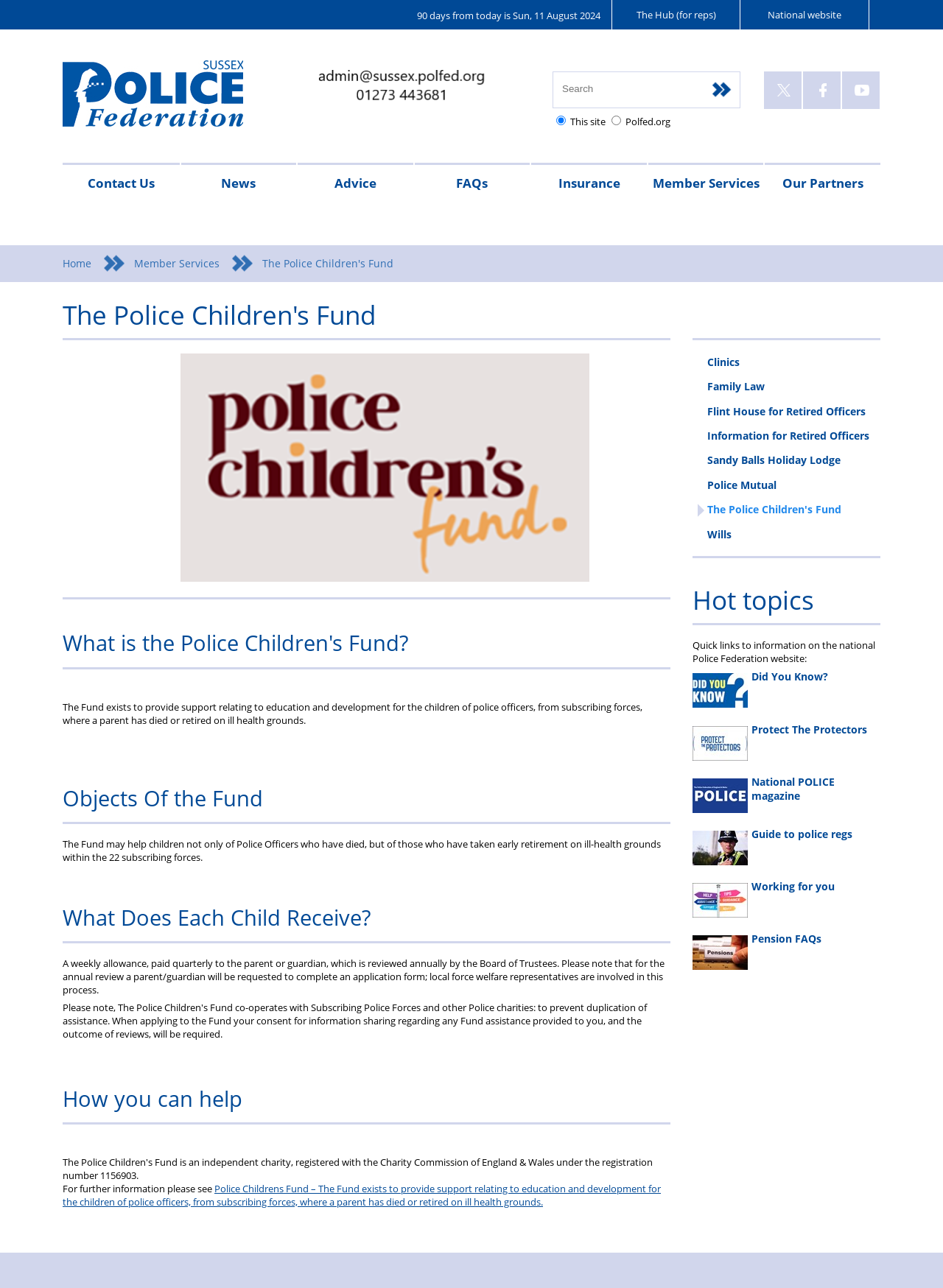Can you pinpoint the bounding box coordinates for the clickable element required for this instruction: "Search for something"? The coordinates should be four float numbers between 0 and 1, i.e., [left, top, right, bottom].

[0.596, 0.063, 0.733, 0.075]